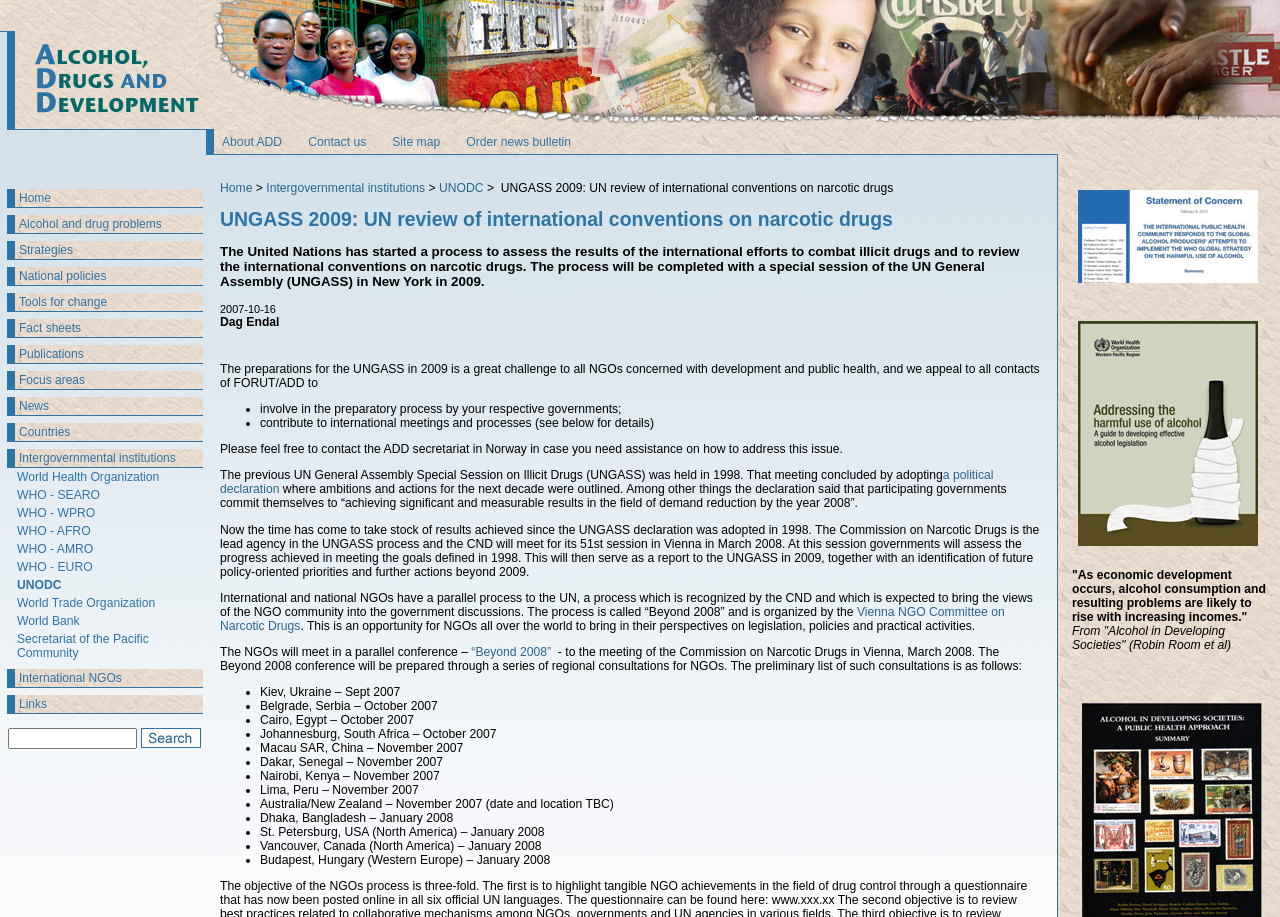Find the bounding box coordinates for the UI element whose description is: "UNODC". The coordinates should be four float numbers between 0 and 1, in the format [left, top, right, bottom].

[0.343, 0.197, 0.378, 0.213]